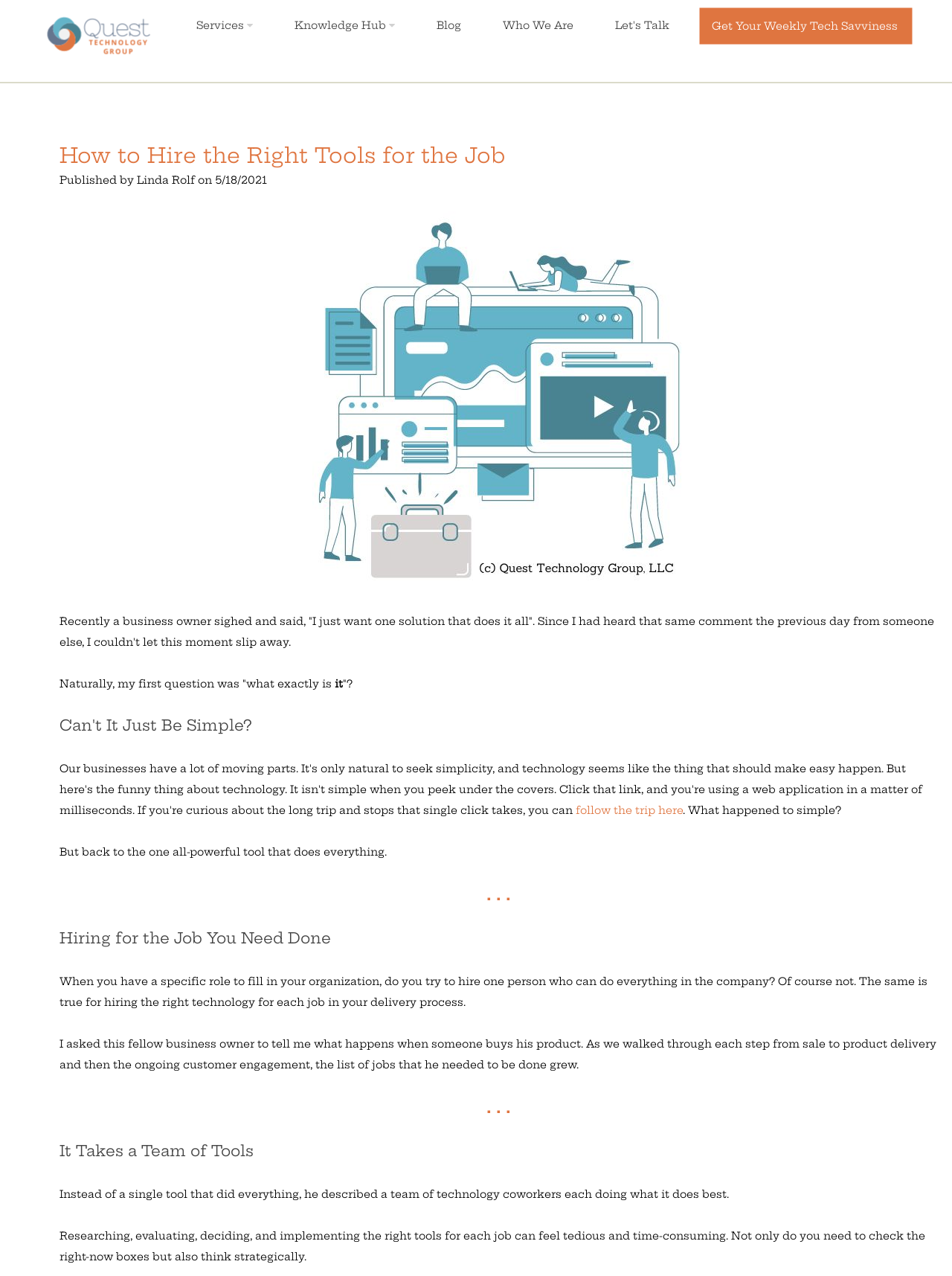What is the author's advice for hiring technology tools?
Please look at the screenshot and answer using one word or phrase.

Research and evaluate strategically